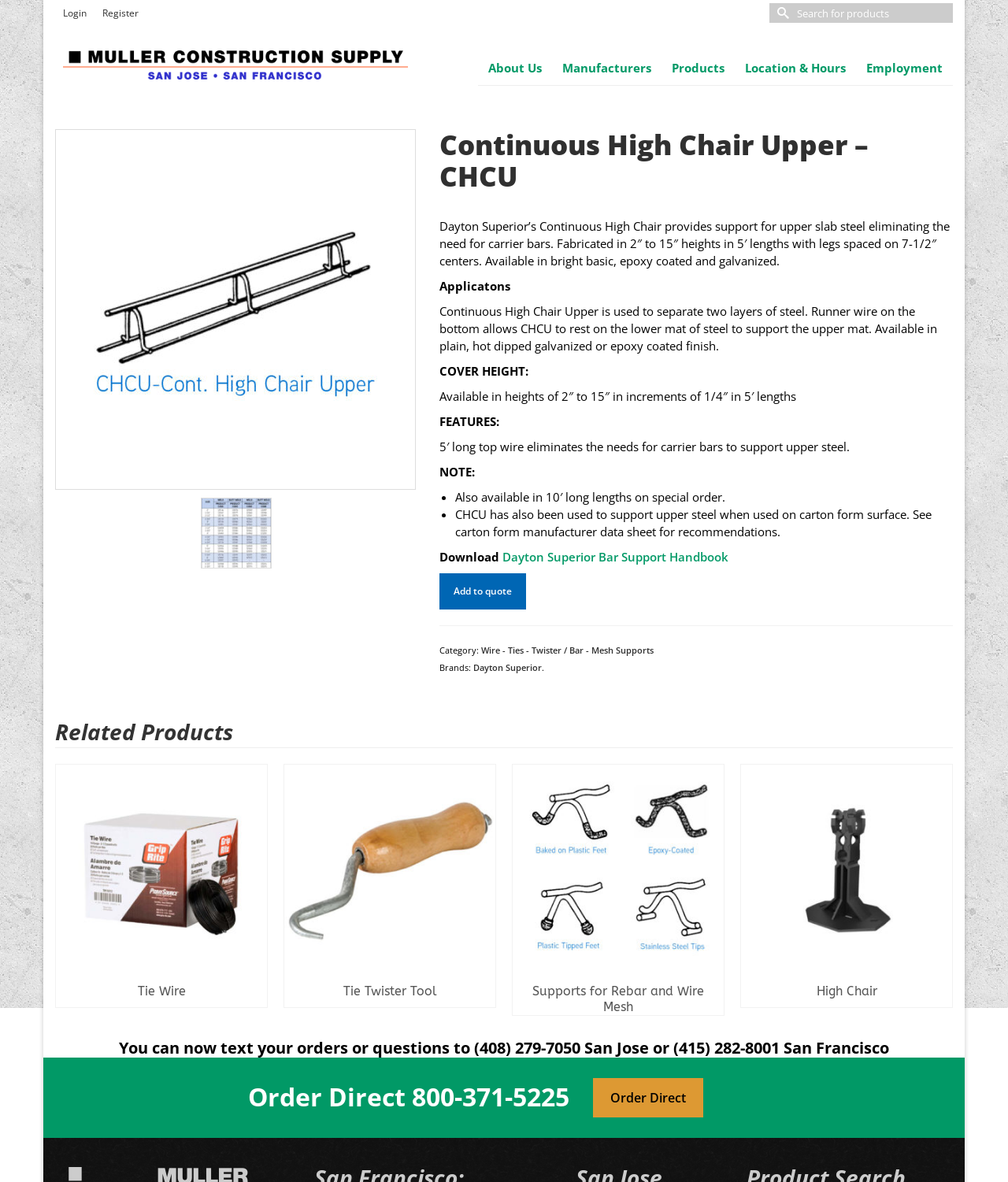Please identify the coordinates of the bounding box that should be clicked to fulfill this instruction: "Login to your account".

[0.055, 0.0, 0.094, 0.023]